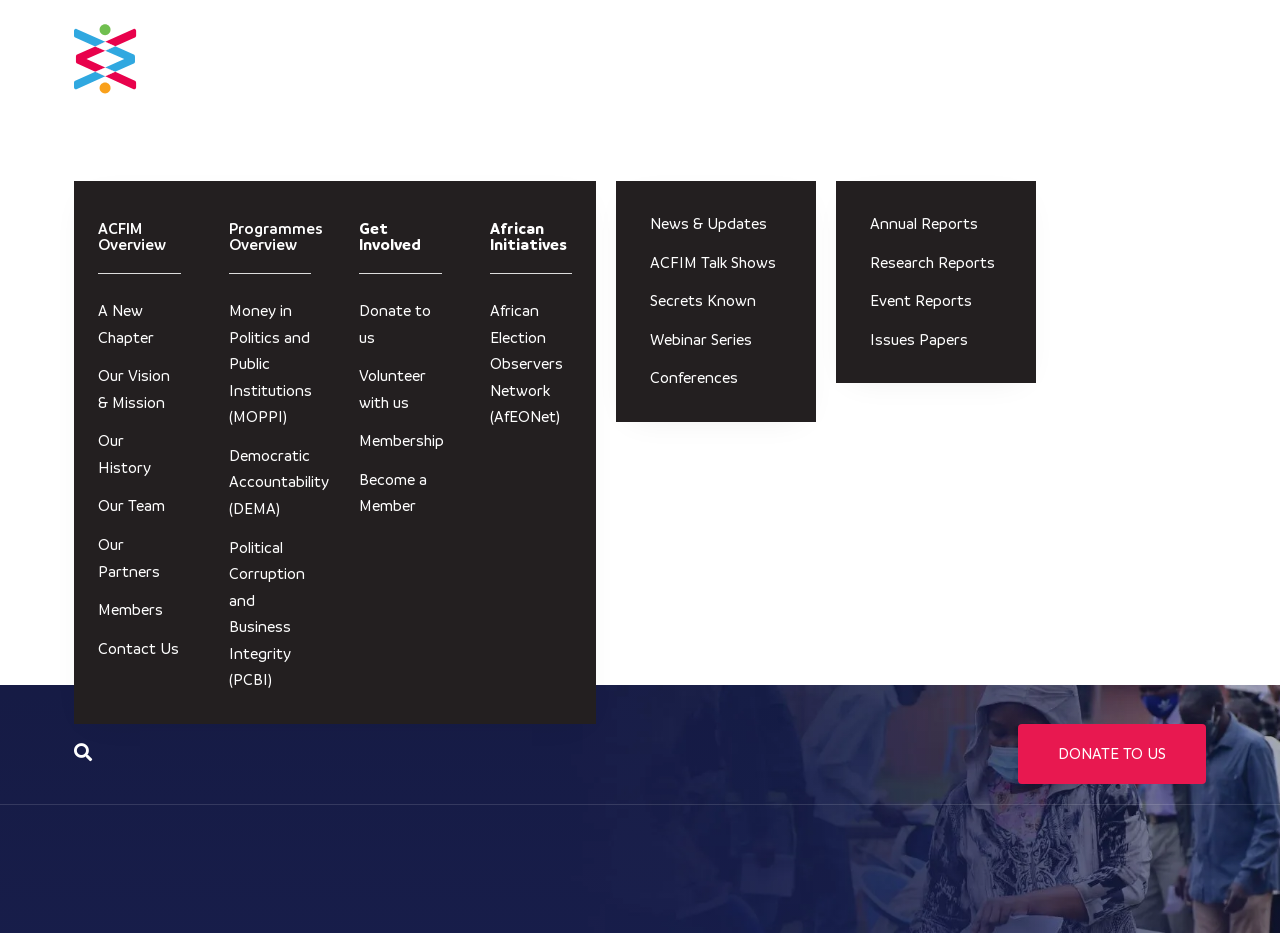For the following element description, predict the bounding box coordinates in the format (top-left x, top-left y, bottom-right x, bottom-right y). All values should be floating point numbers between 0 and 1. Description: MediaCenter

[0.481, 0.107, 0.638, 0.193]